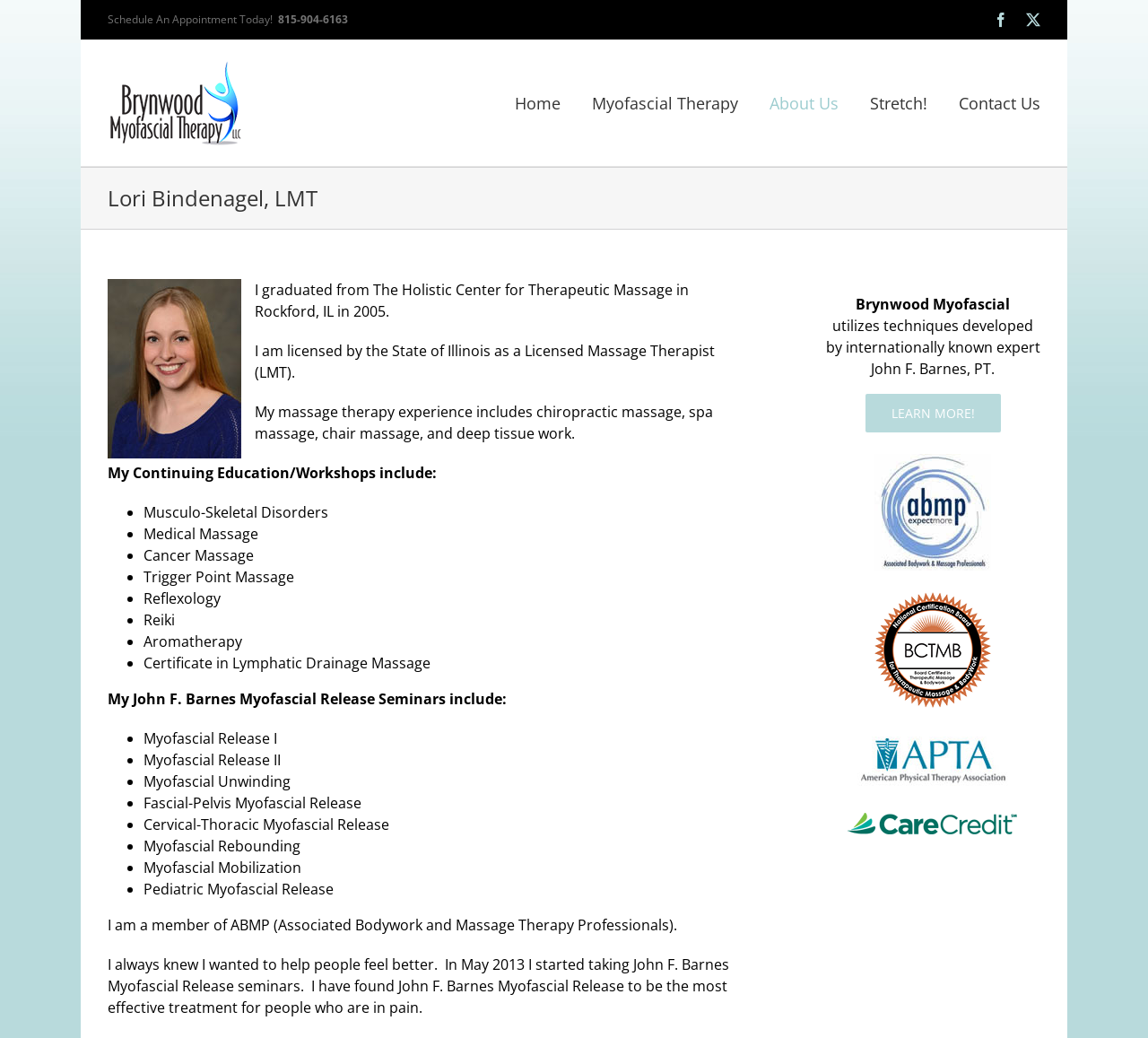What is the name of the logo at the top of the webpage?
Provide a one-word or short-phrase answer based on the image.

Brynwood Myofascial Rockford, IL Logo